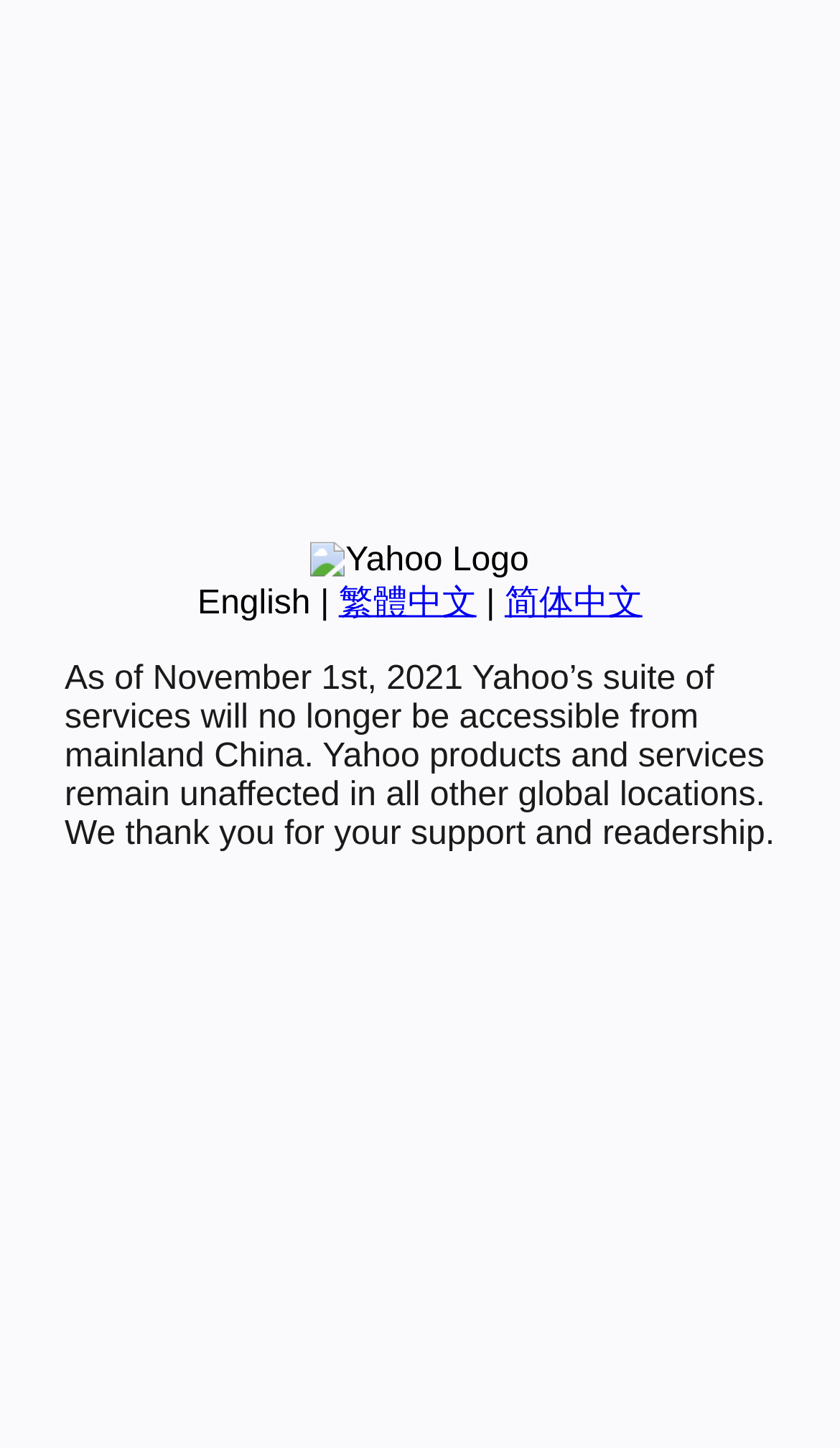Provide the bounding box coordinates for the specified HTML element described in this description: "简体中文". The coordinates should be four float numbers ranging from 0 to 1, in the format [left, top, right, bottom].

[0.601, 0.404, 0.765, 0.429]